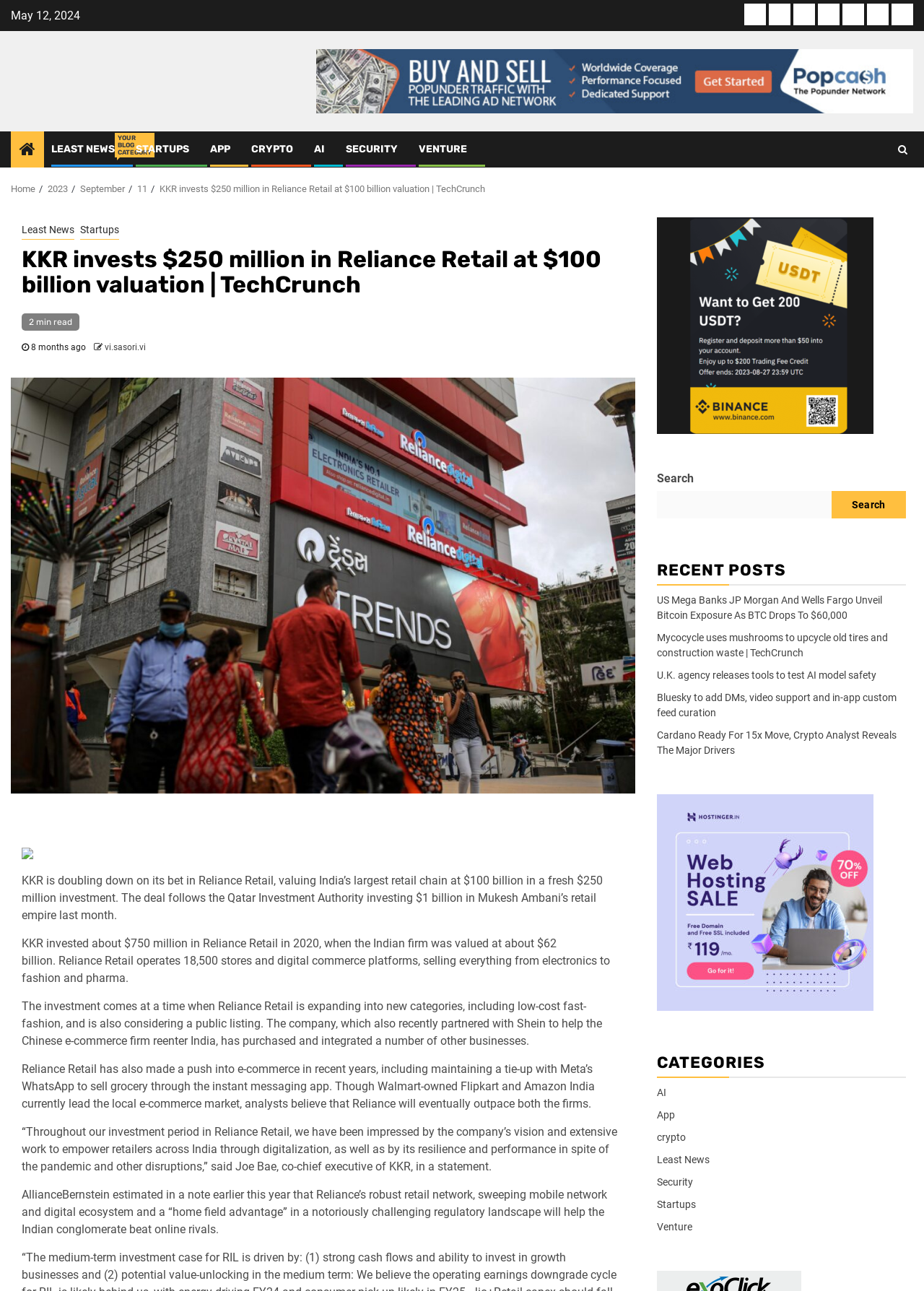What is the date of the article?
Please answer the question with as much detail and depth as you can.

I found the date of the article by looking at the top of the webpage, where it says 'May 12, 2024' in a static text element.